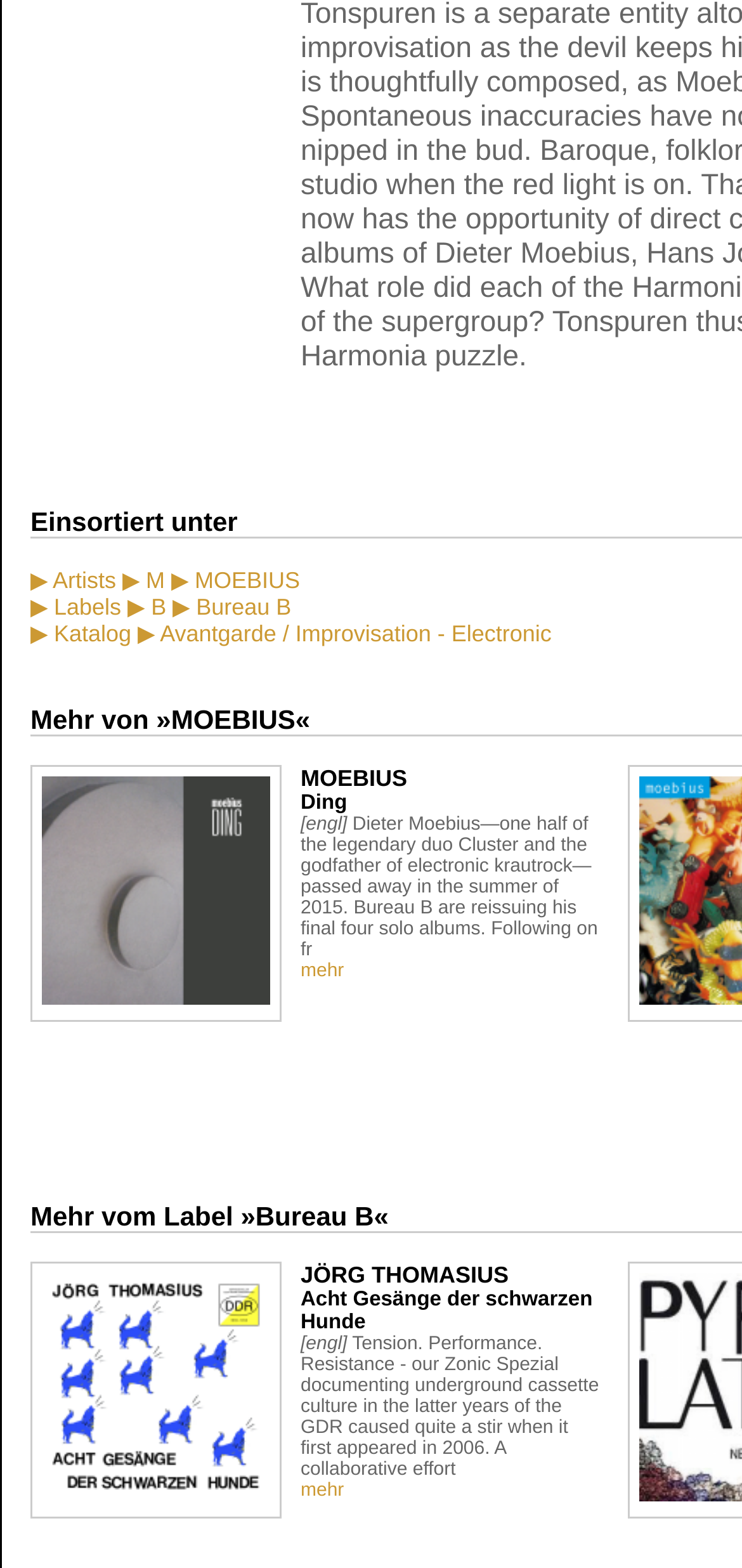Respond with a single word or phrase:
What is the name of the artist mentioned?

MOEBIUS